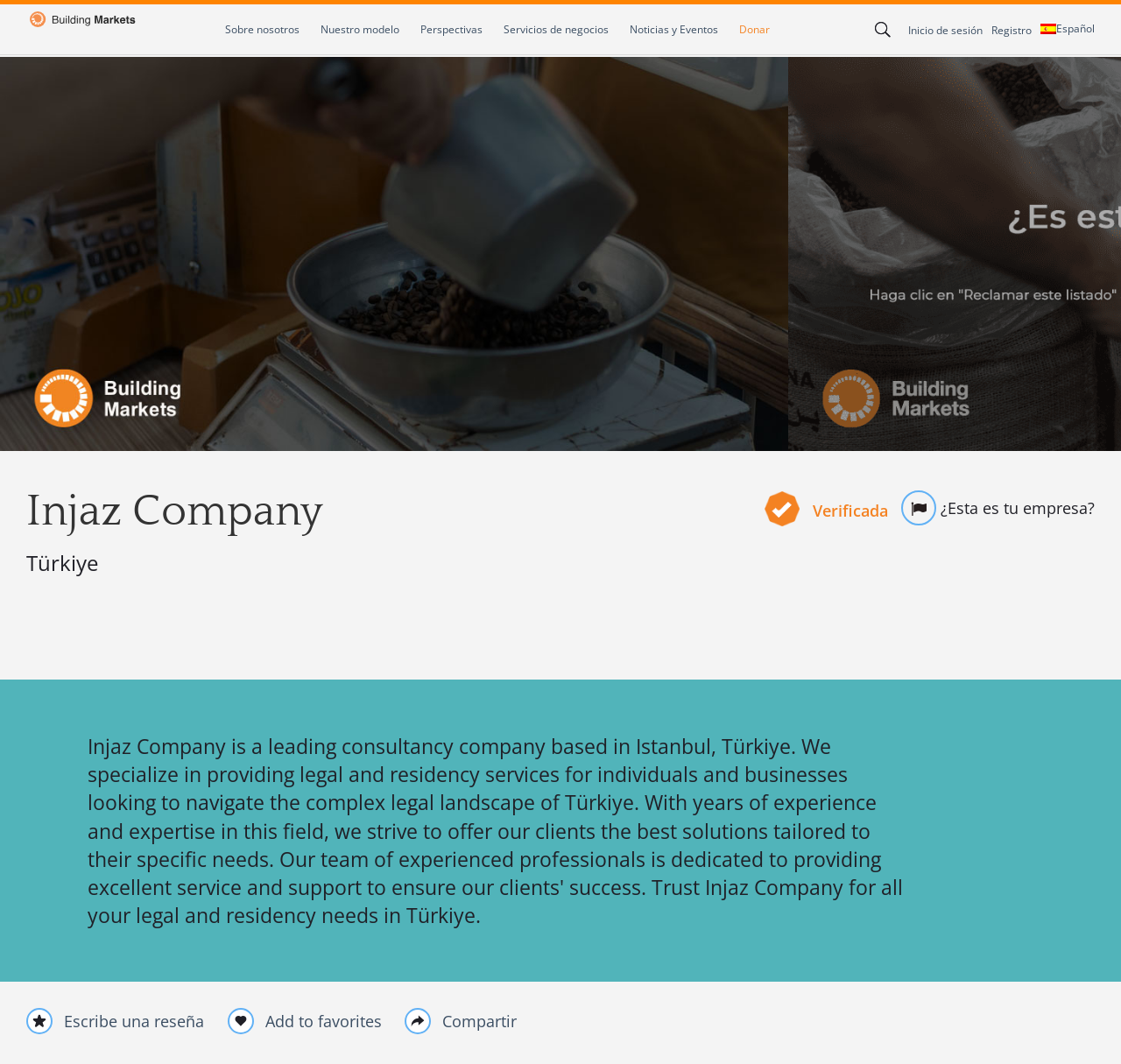Please identify the bounding box coordinates of the clickable element to fulfill the following instruction: "Go to about us page". The coordinates should be four float numbers between 0 and 1, i.e., [left, top, right, bottom].

[0.201, 0.004, 0.267, 0.051]